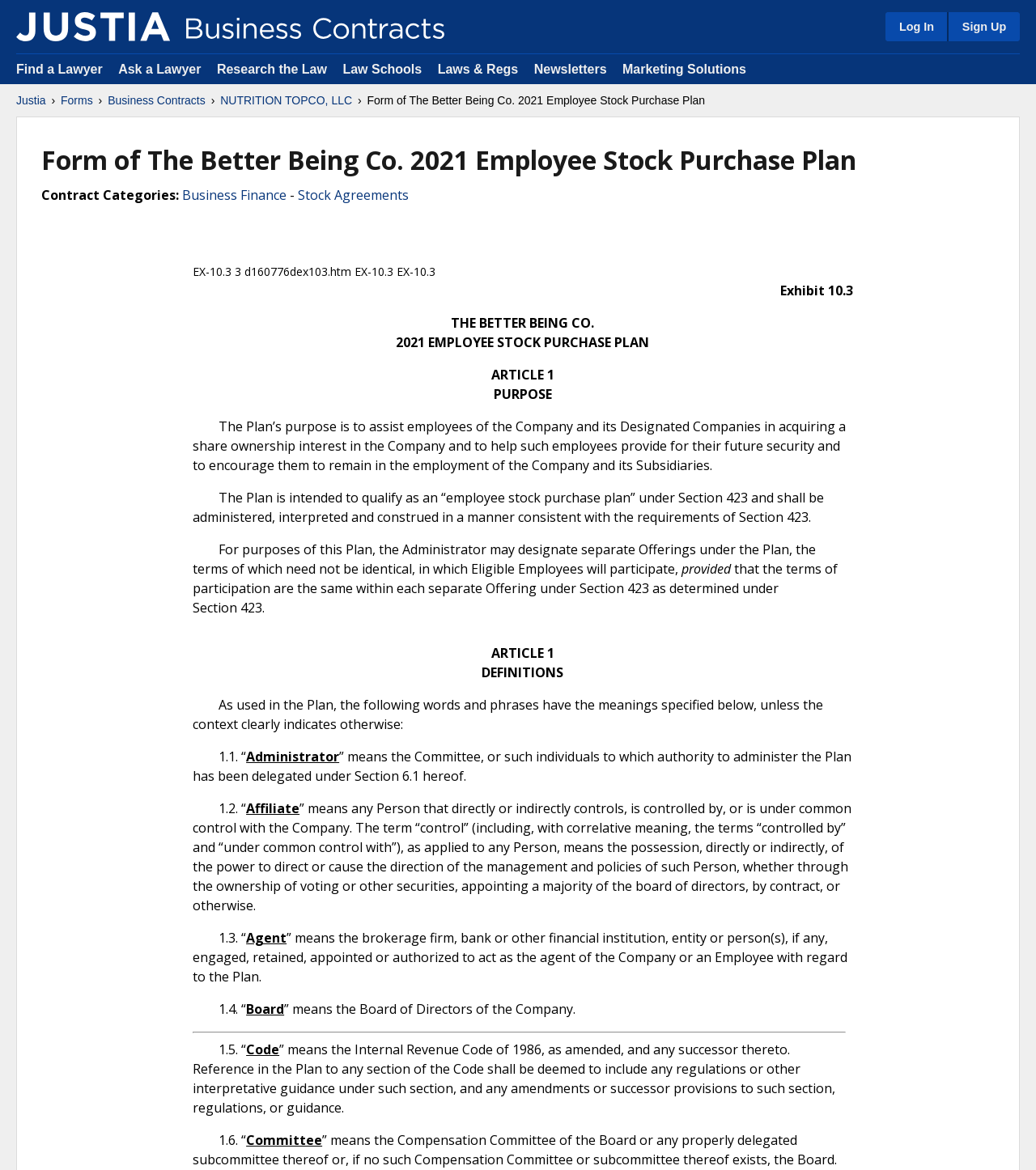Look at the image and write a detailed answer to the question: 
What is the type of contract categories?

I found the answer by looking at the static text 'Contract Categories:' and the links 'Business Finance' and 'Stock Agreements' which are listed as contract categories.